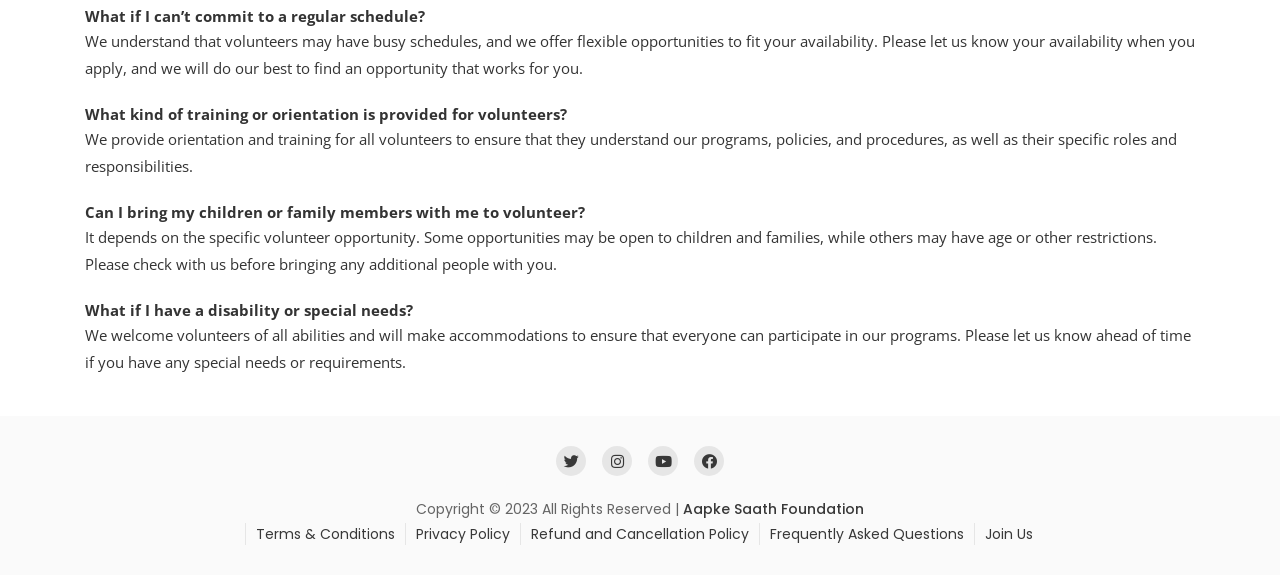Determine the bounding box coordinates for the HTML element mentioned in the following description: "Terms & Conditions". The coordinates should be a list of four floats ranging from 0 to 1, represented as [left, top, right, bottom].

[0.2, 0.911, 0.309, 0.945]